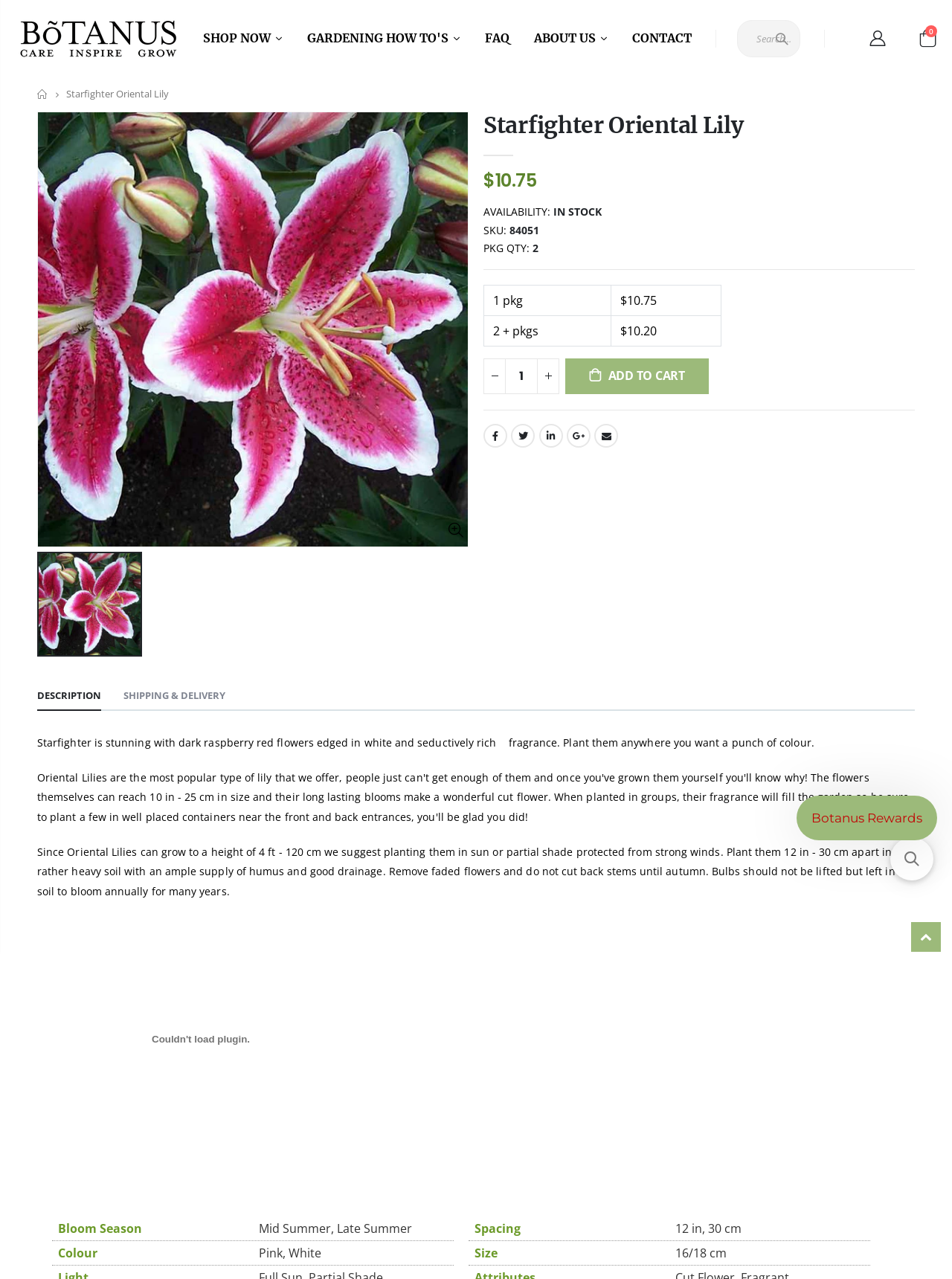Can you determine the main header of this webpage?

Starfighter Oriental Lily